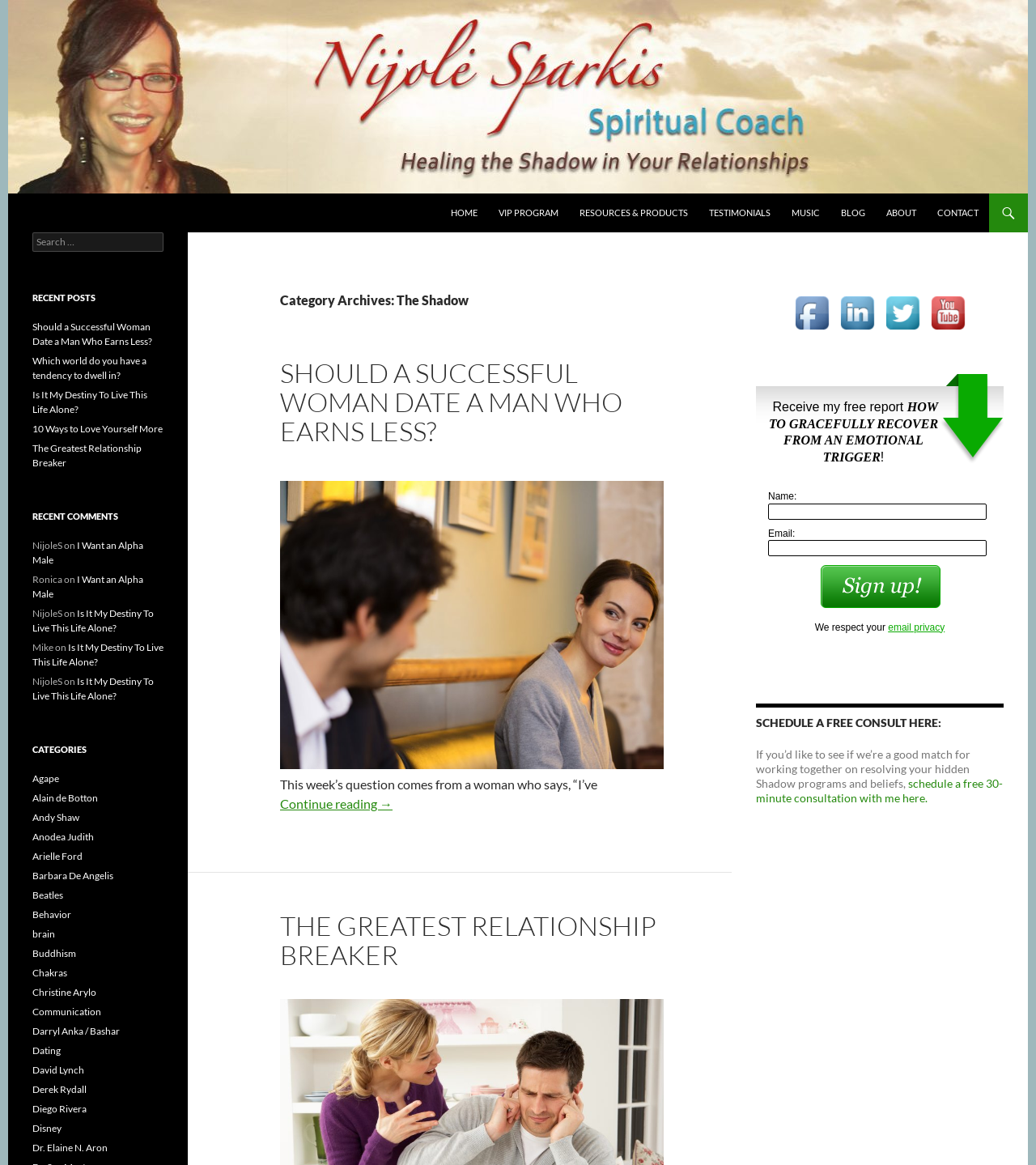Determine the bounding box coordinates for the area that needs to be clicked to fulfill this task: "Read the article 'SHOULD A SUCCESSFUL WOMAN DATE A MAN WHO EARNS LESS?'". The coordinates must be given as four float numbers between 0 and 1, i.e., [left, top, right, bottom].

[0.27, 0.306, 0.601, 0.384]